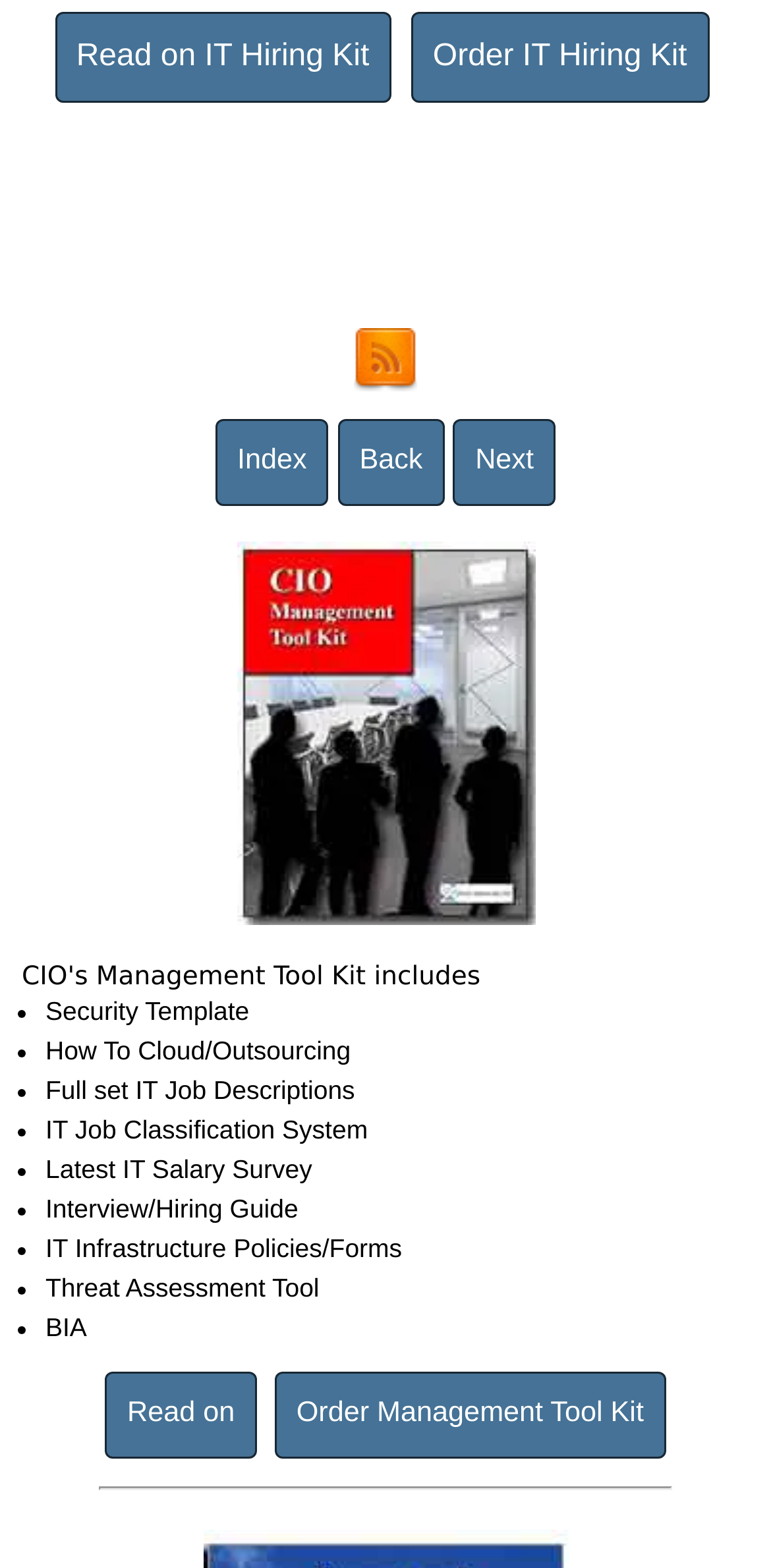Identify the bounding box coordinates of the element to click to follow this instruction: 'Go to Index'. Ensure the coordinates are four float values between 0 and 1, provided as [left, top, right, bottom].

[0.28, 0.268, 0.426, 0.323]